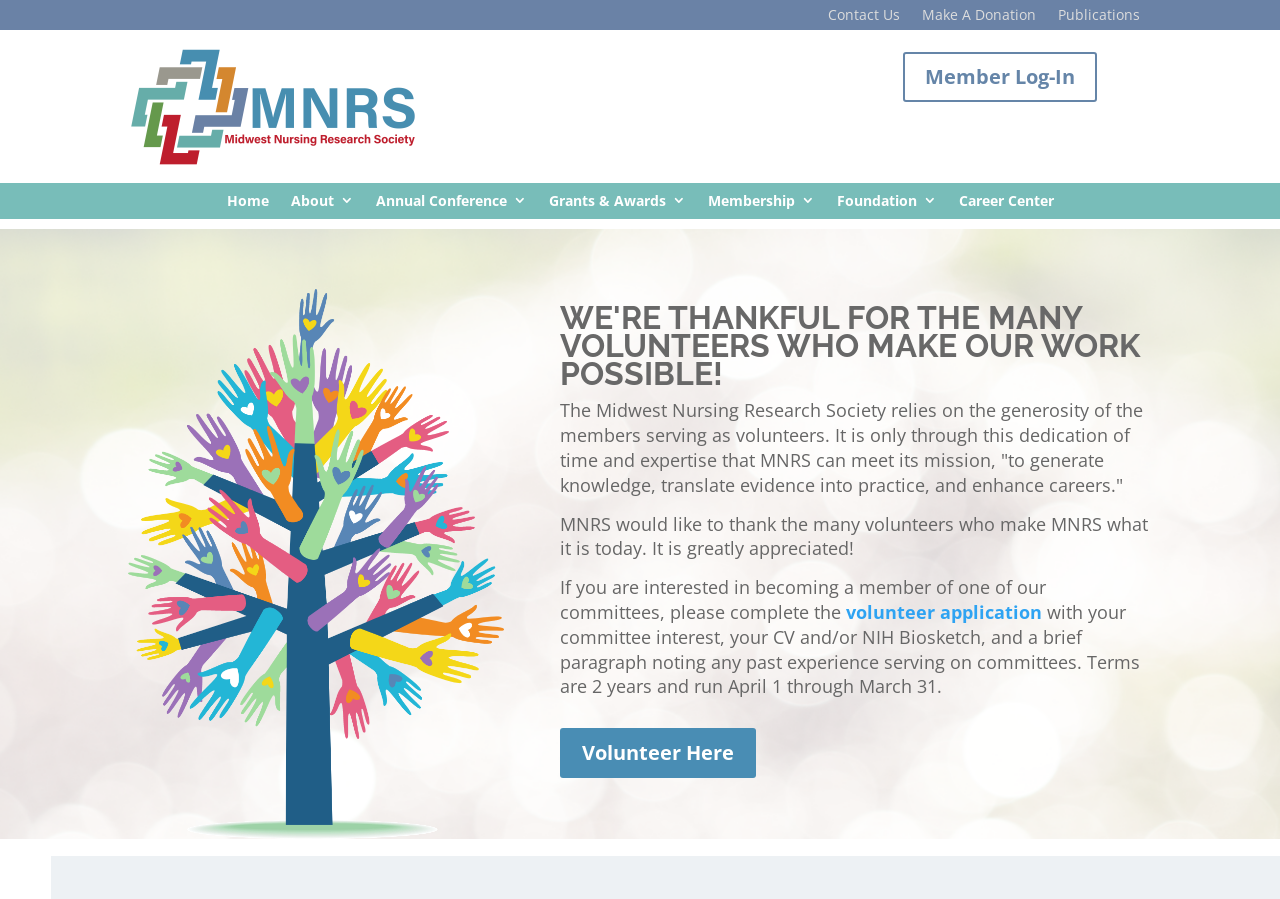Please answer the following question using a single word or phrase: 
What is the organization grateful for?

Volunteers